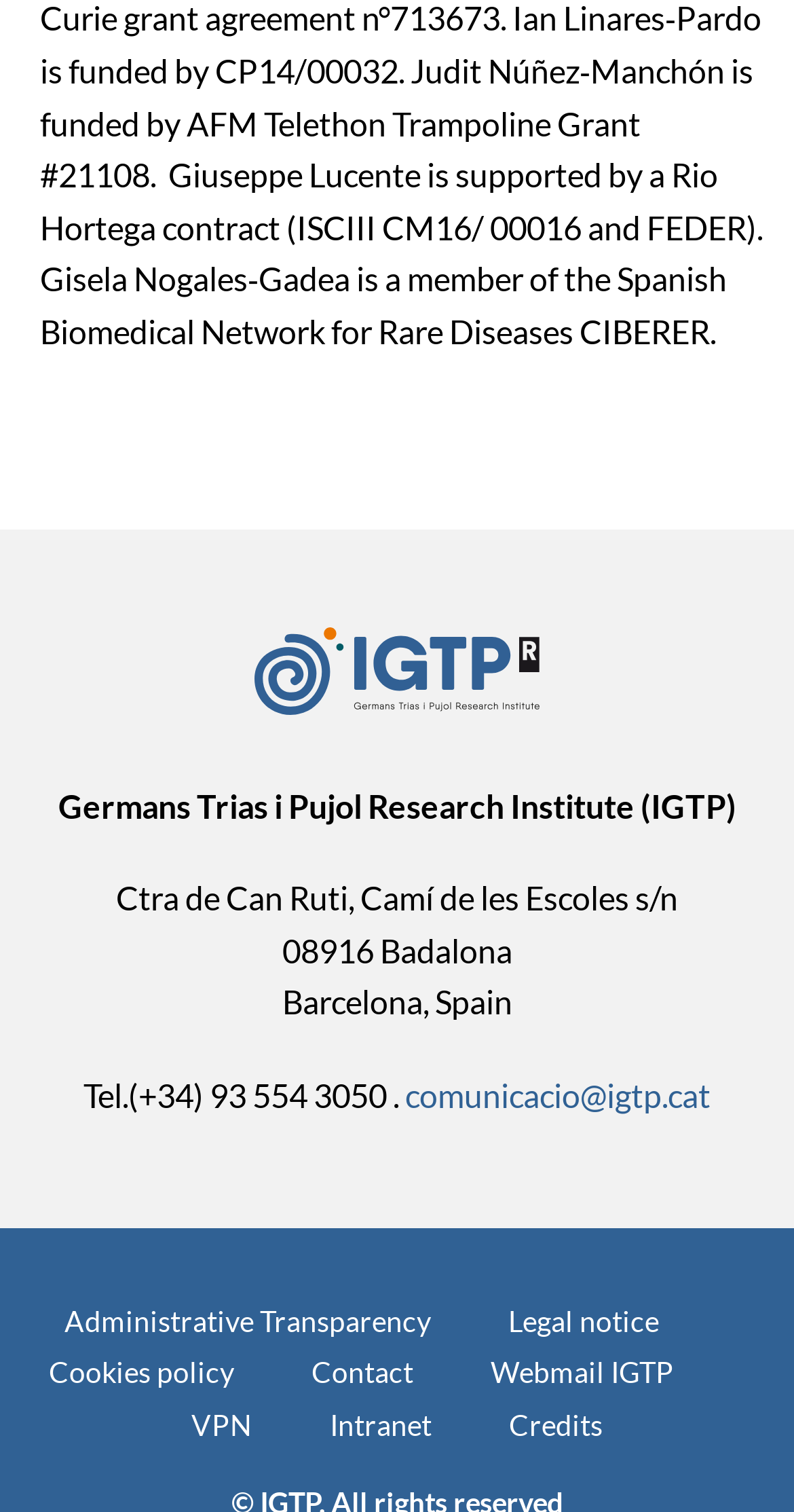Pinpoint the bounding box coordinates of the area that must be clicked to complete this instruction: "View contact information".

[0.51, 0.711, 0.895, 0.737]